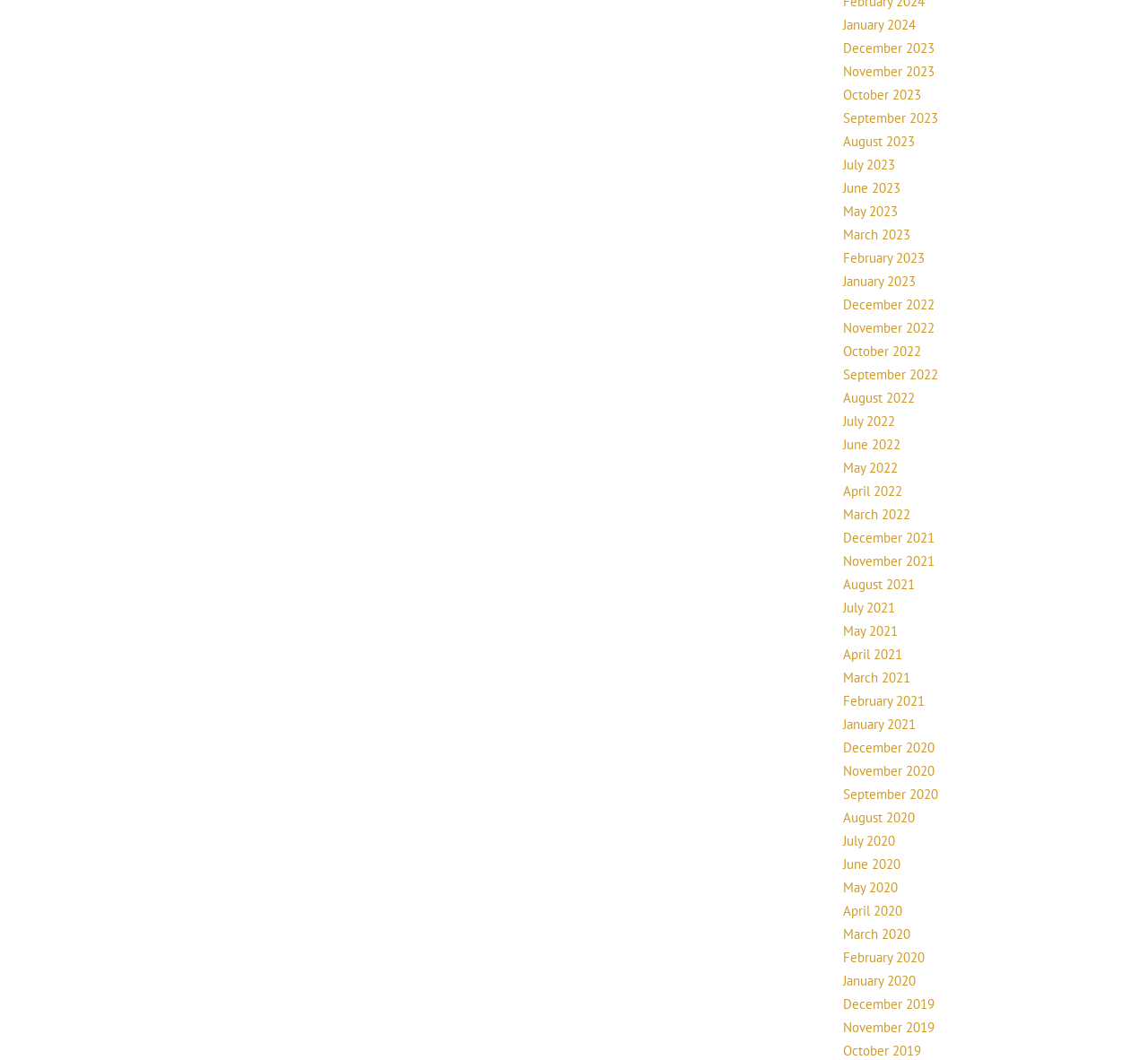Locate the bounding box coordinates of the element I should click to achieve the following instruction: "Leave a reply".

None